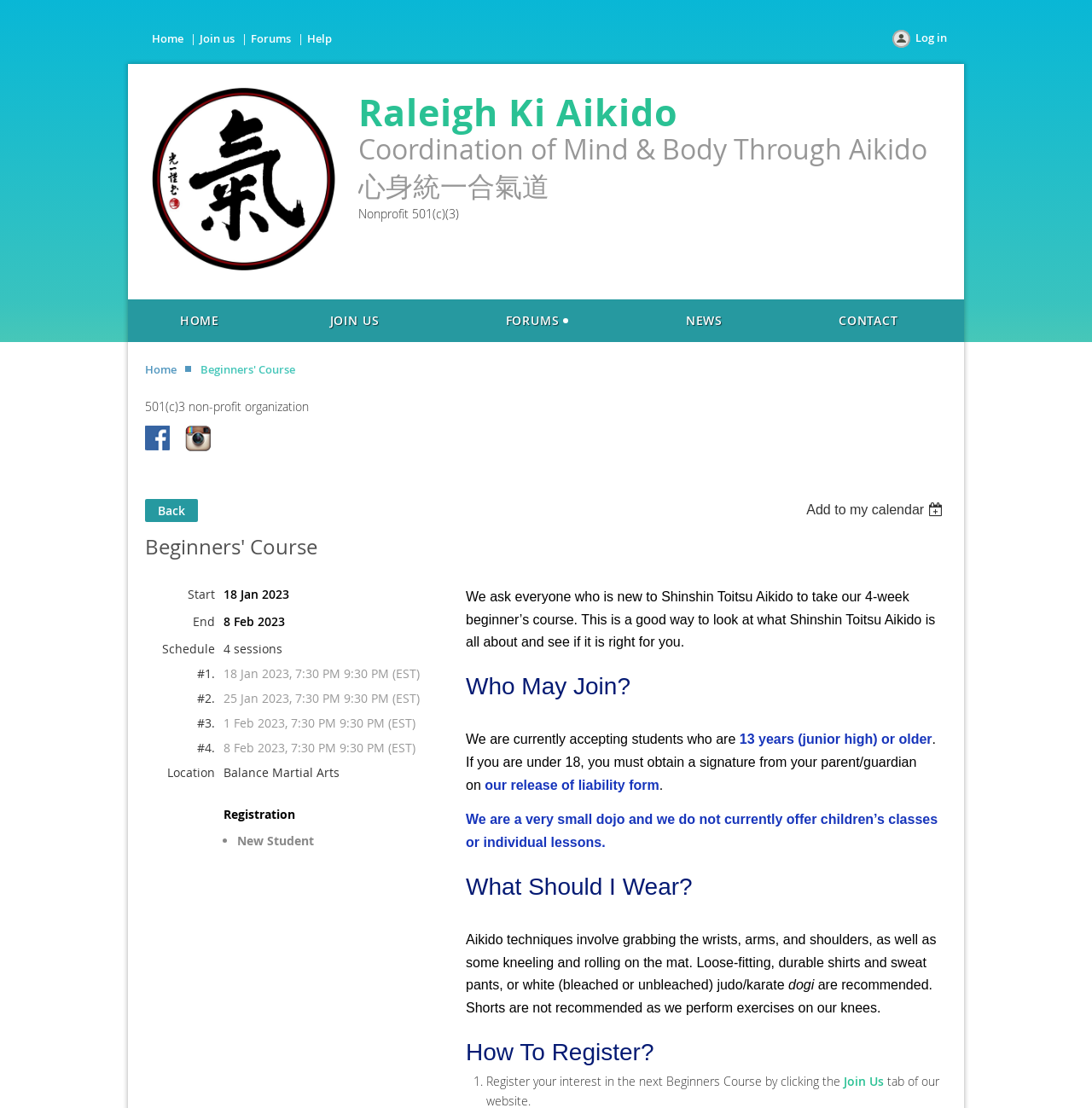How do I register for the beginner's course?
Look at the image and provide a detailed response to the question.

The webpage instructs interested students to register for the beginner's course by clicking the 'Join Us' link, which will likely lead to a registration form or contact information.